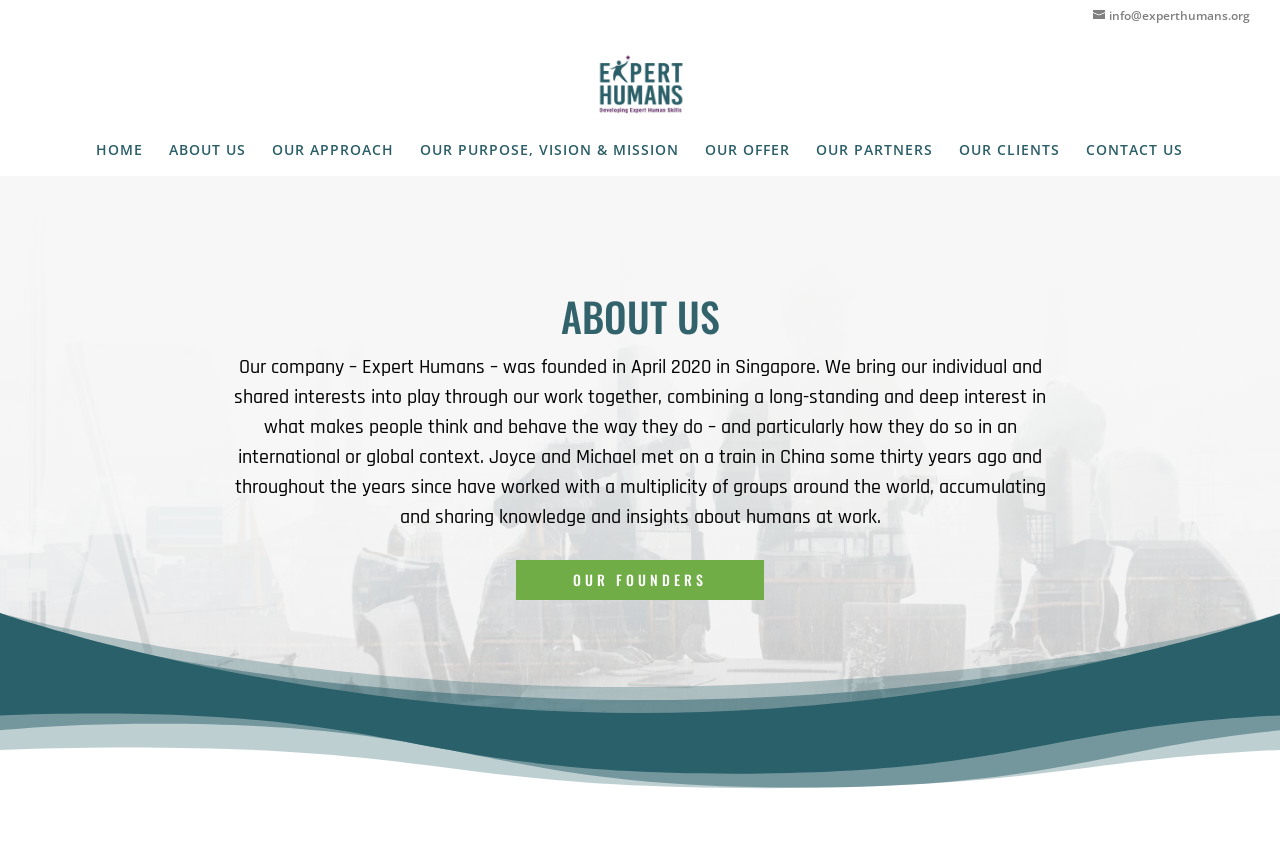Give a detailed account of the webpage.

The webpage is about Expert Humans, a company founded in April 2020 in Singapore. At the top right corner, there is a link to contact the company via email, "info@experthumans.org". Next to it, there is a link to the company's homepage, "Expert Humans", accompanied by an image of the company's logo.

Below the top section, there is a navigation menu with seven links: "HOME", "ABOUT US", "OUR APPROACH", "OUR PURPOSE, VISION & MISSION", "OUR OFFER", "OUR PARTNERS", and "CONTACT US". These links are aligned horizontally and take up the entire width of the page.

The main content of the page is divided into two sections. The first section has a heading "ABOUT US" and provides a brief introduction to the company, explaining its founding and mission. The text describes how the company's founders, Joyce and Michael, met on a train in China thirty years ago and have since worked with various groups around the world, accumulating knowledge and insights about human behavior.

Below the introduction, there is a link to "OUR FOUNDERS", which is likely a page with more information about the company's founders.